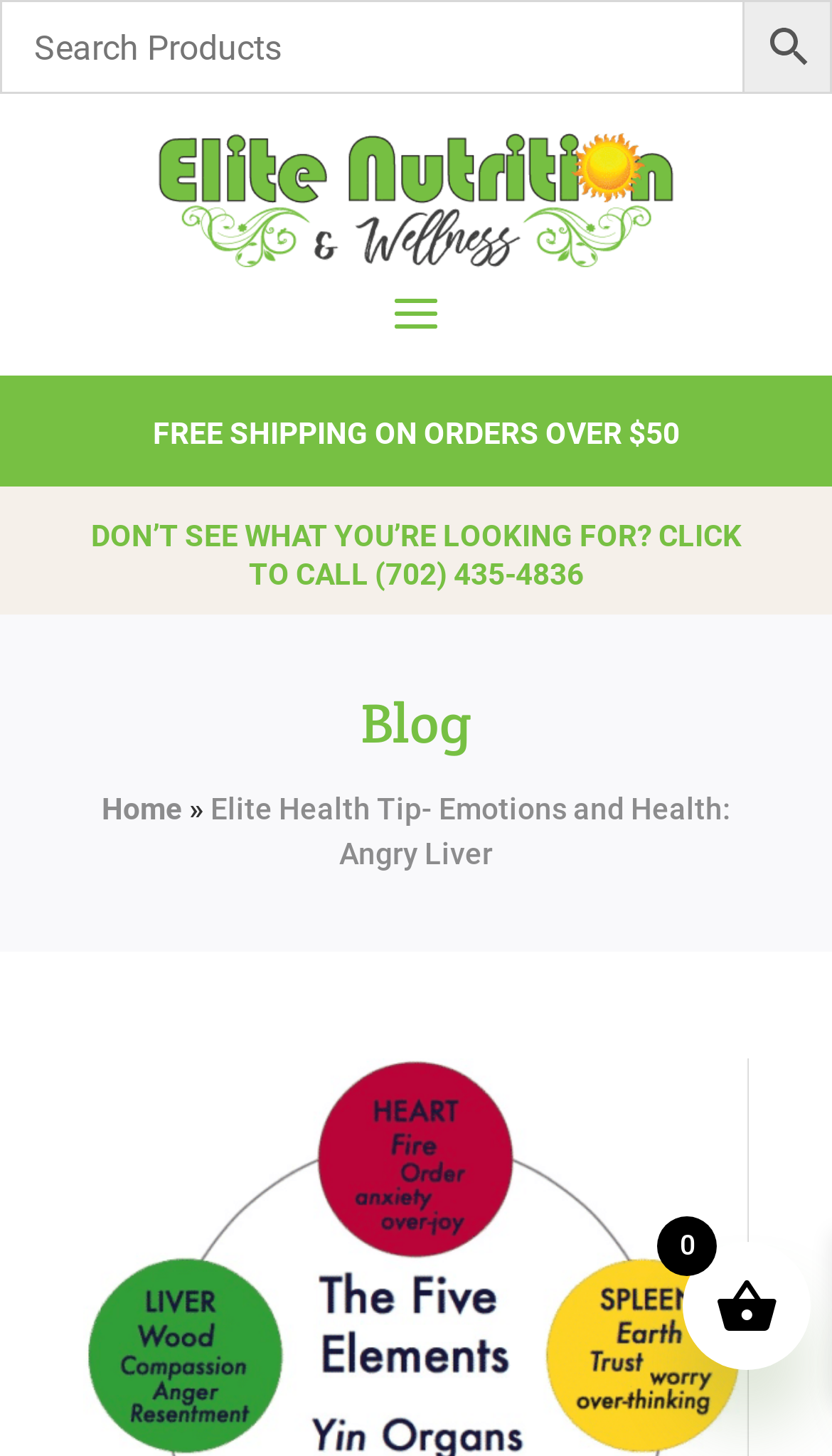Based on the element description, predict the bounding box coordinates (top-left x, top-left y, bottom-right x, bottom-right y) for the UI element in the screenshot: (702) 435-4836

[0.45, 0.382, 0.701, 0.406]